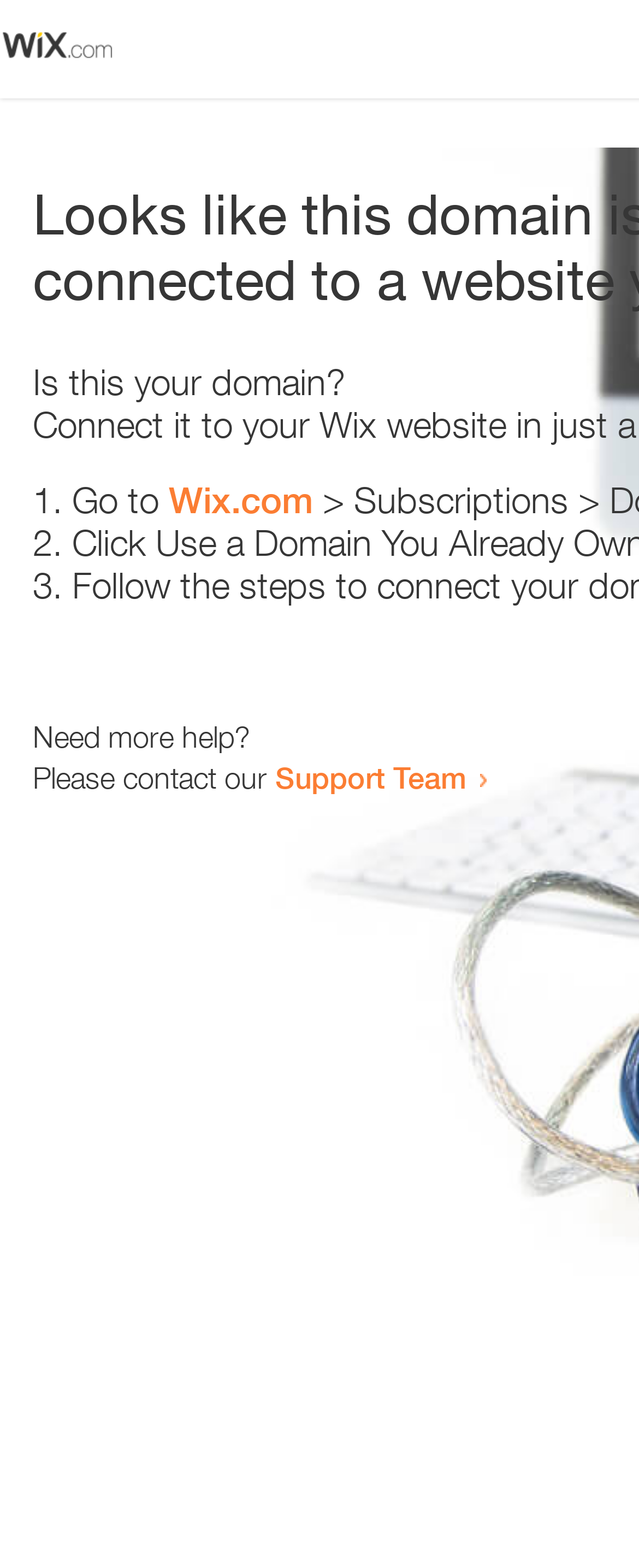Refer to the image and provide an in-depth answer to the question: 
Who can be contacted for more help?

The webpage contains a link 'Support Team' which suggests that the Support Team can be contacted for more help. This can be inferred from the context of the sentence 'Please contact our Support Team'.